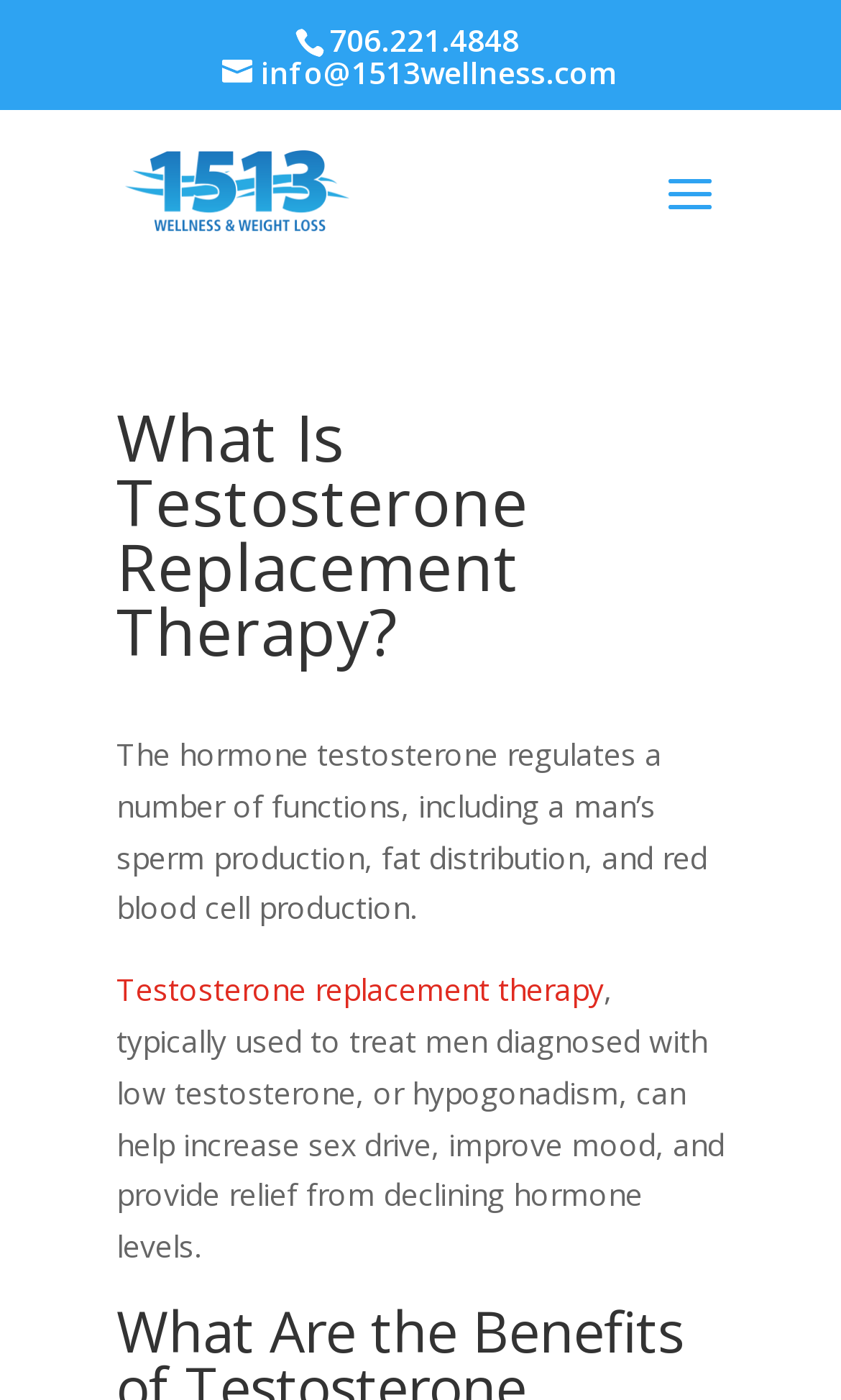Show the bounding box coordinates for the HTML element described as: "alt="1513 Wellness"".

[0.149, 0.123, 0.416, 0.152]